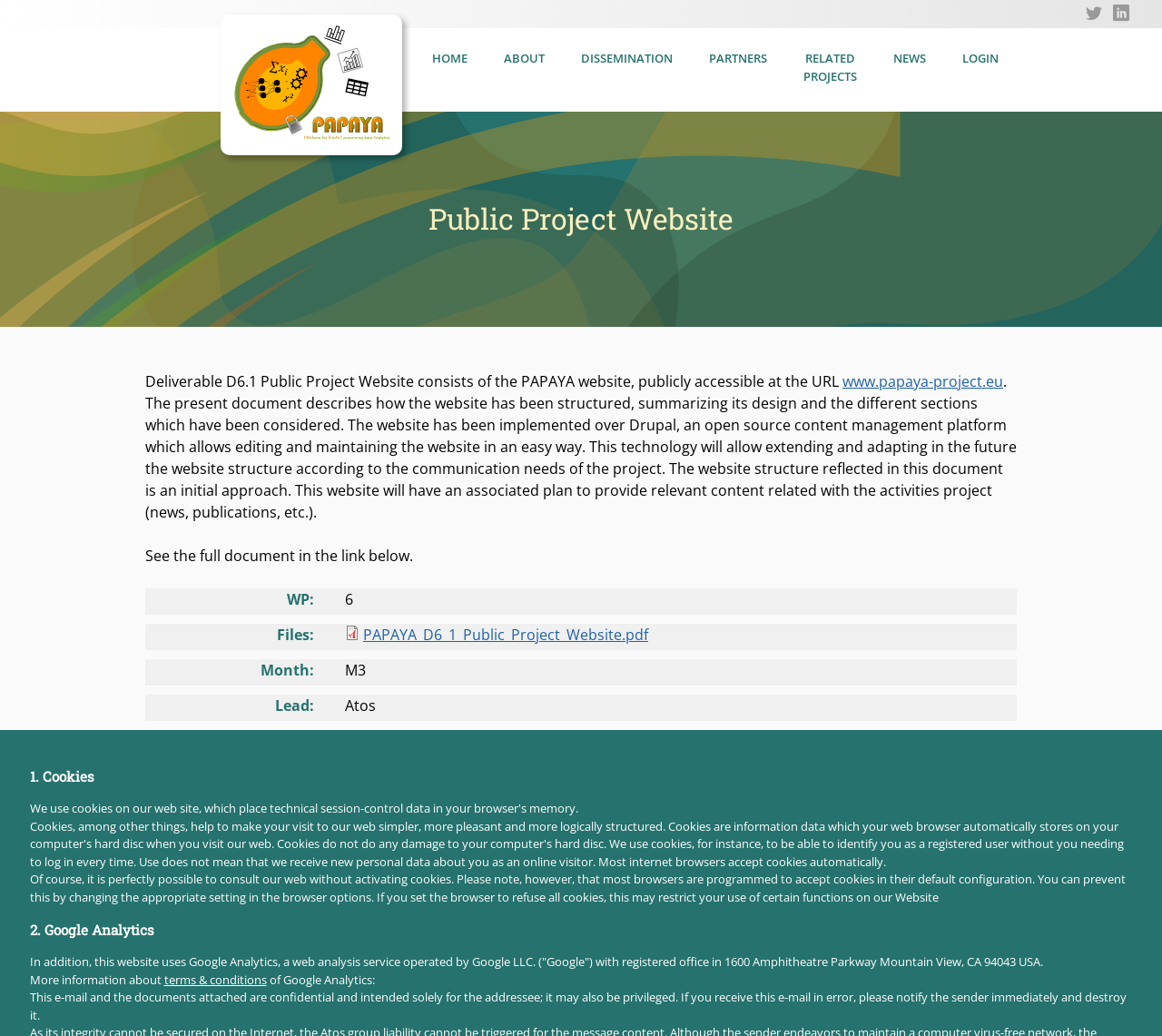What is the file format of the document linked below?
Please provide a full and detailed response to the question.

The file format of the document linked below can be determined by the 'PDF icon' image located next to the link 'PAPAYA_D6_1_Public_Project_Website.pdf' in the main article section of the webpage.